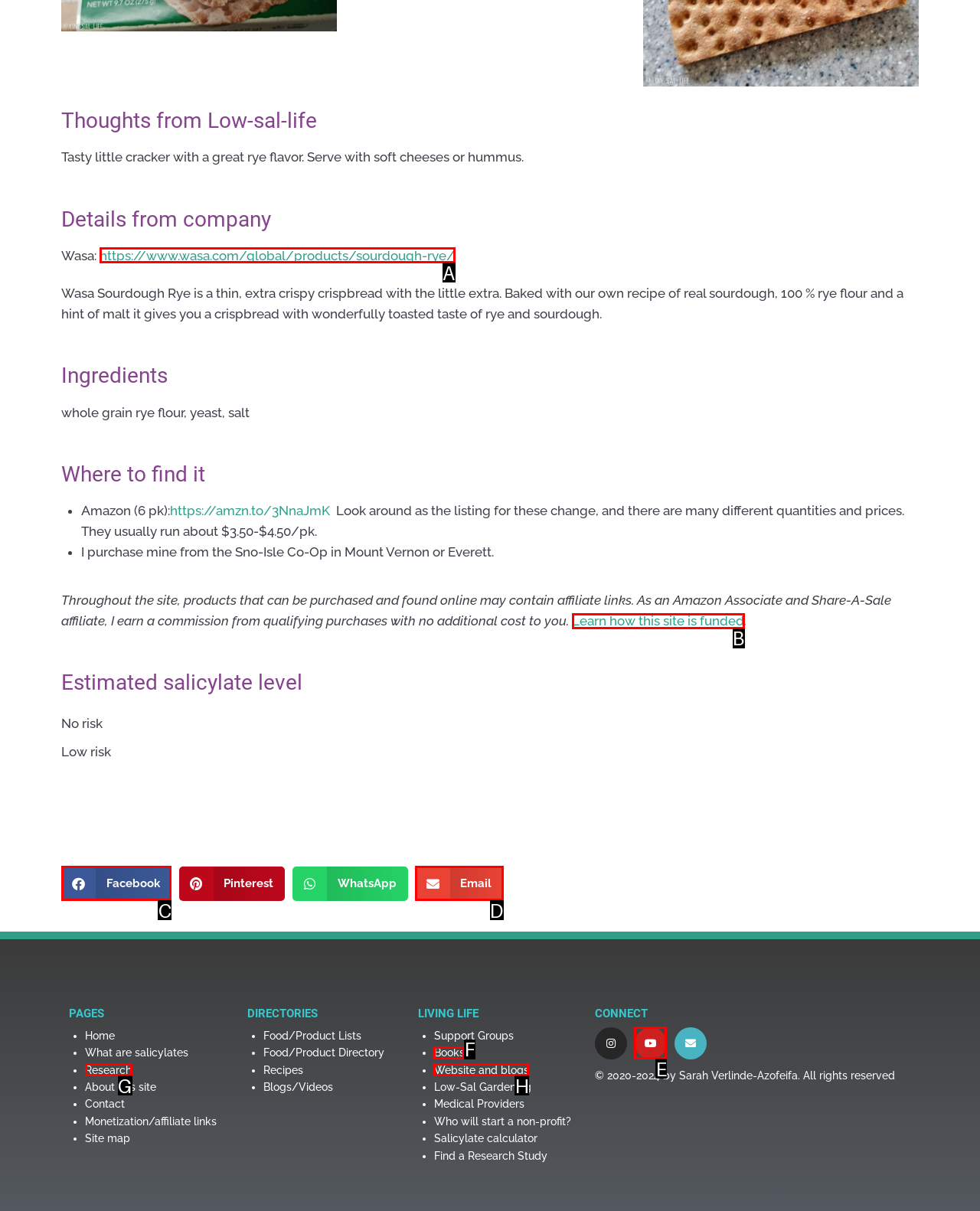Please identify the UI element that matches the description: Website and blogs
Respond with the letter of the correct option.

H